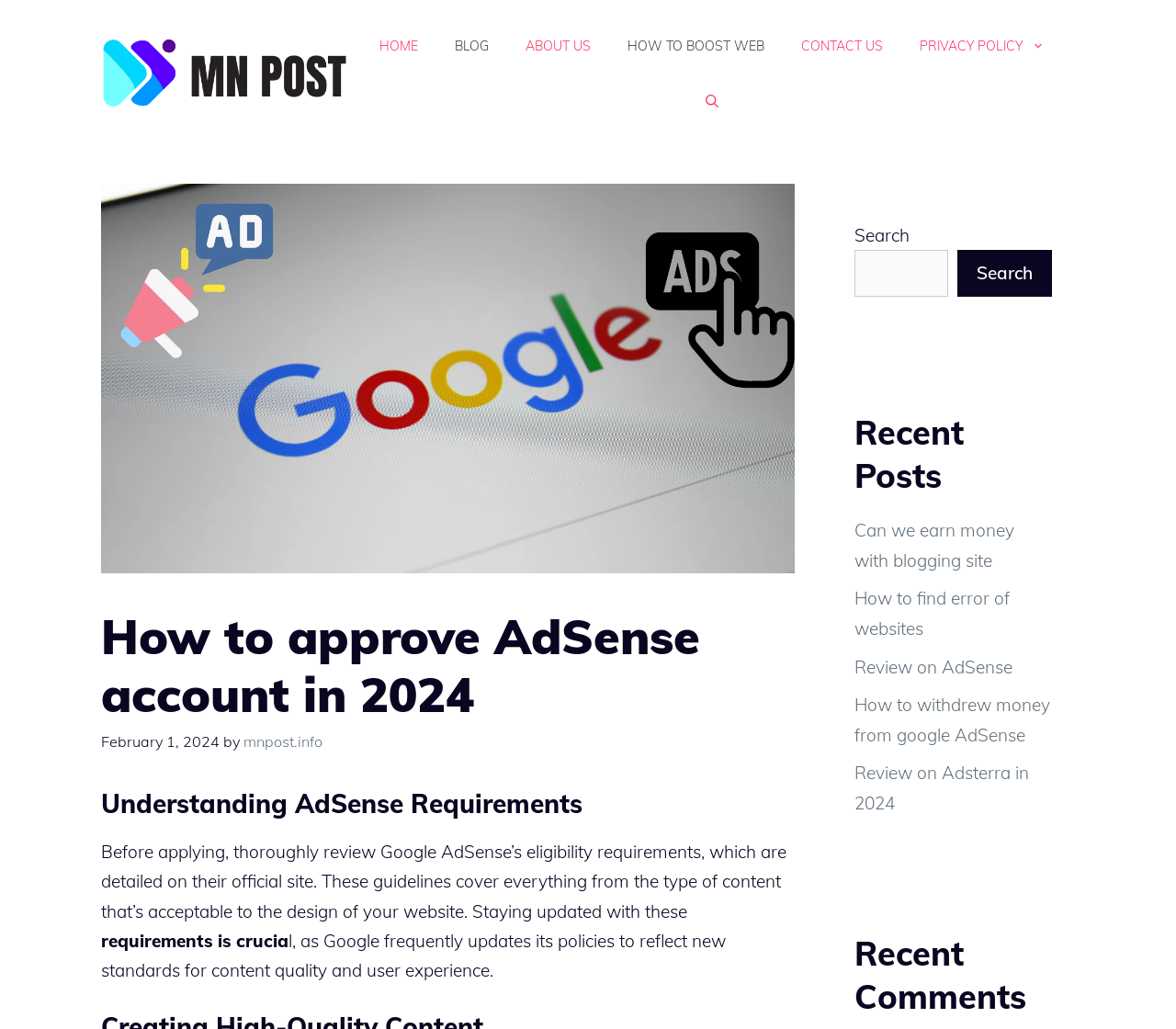Please indicate the bounding box coordinates for the clickable area to complete the following task: "Check the Recent Comments section". The coordinates should be specified as four float numbers between 0 and 1, i.e., [left, top, right, bottom].

[0.727, 0.906, 0.895, 0.99]